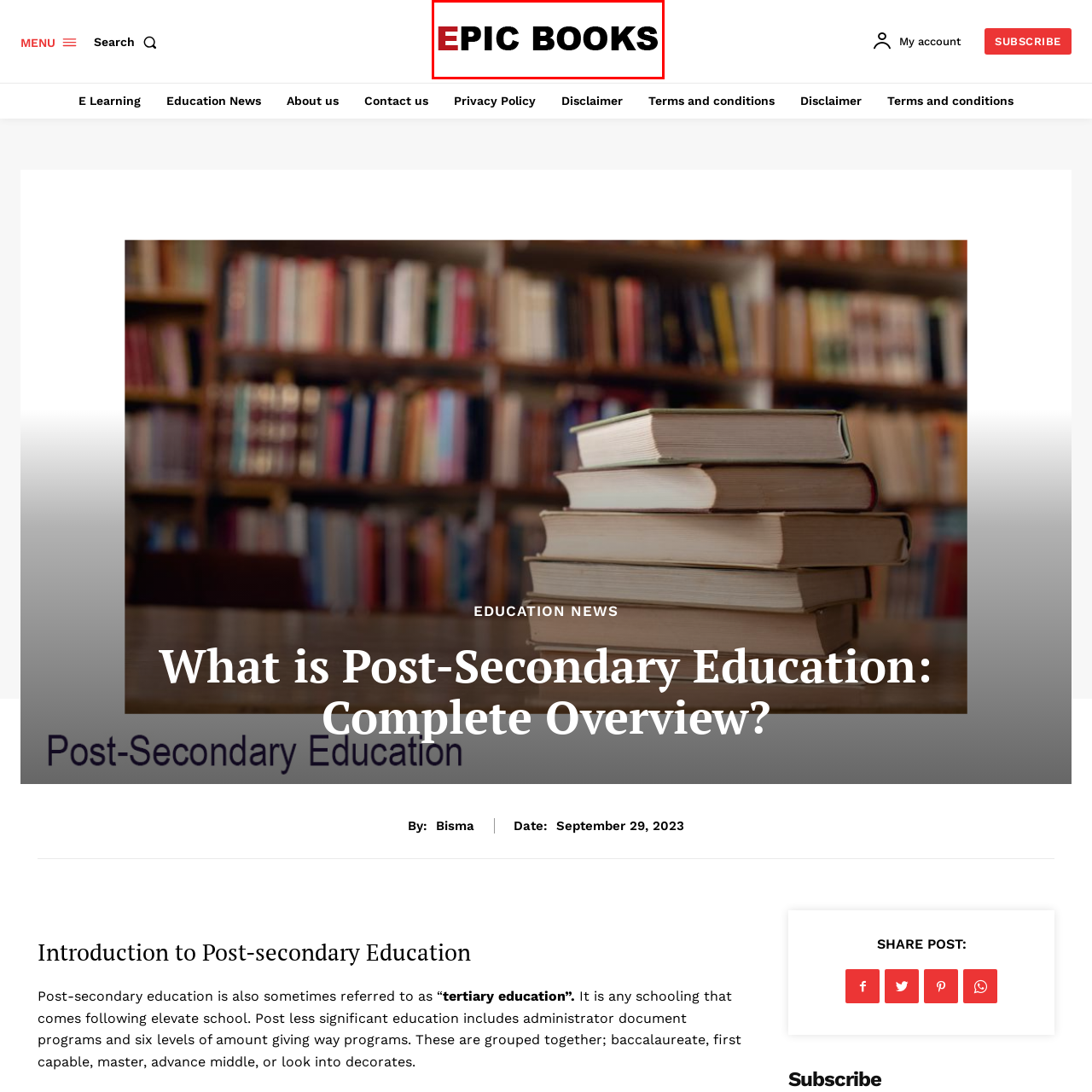Explain in detail what is depicted in the image enclosed by the red boundary.

The image displays the logo of "Epic Books," prominently featured at the top of the webpage. The logo is styled with a bold font, where "EPIC" is capitalized and highlighted in a deep red color, while "BOOKS" is presented in a contrasting black, creating a visually striking combination. This logo symbolizes the brand's identity and commitment to providing a comprehensive overview of educational content, specifically focusing on post-secondary education. Its placement at the top indicates its importance in navigating the website, inviting users to explore further offerings and resources related to education.